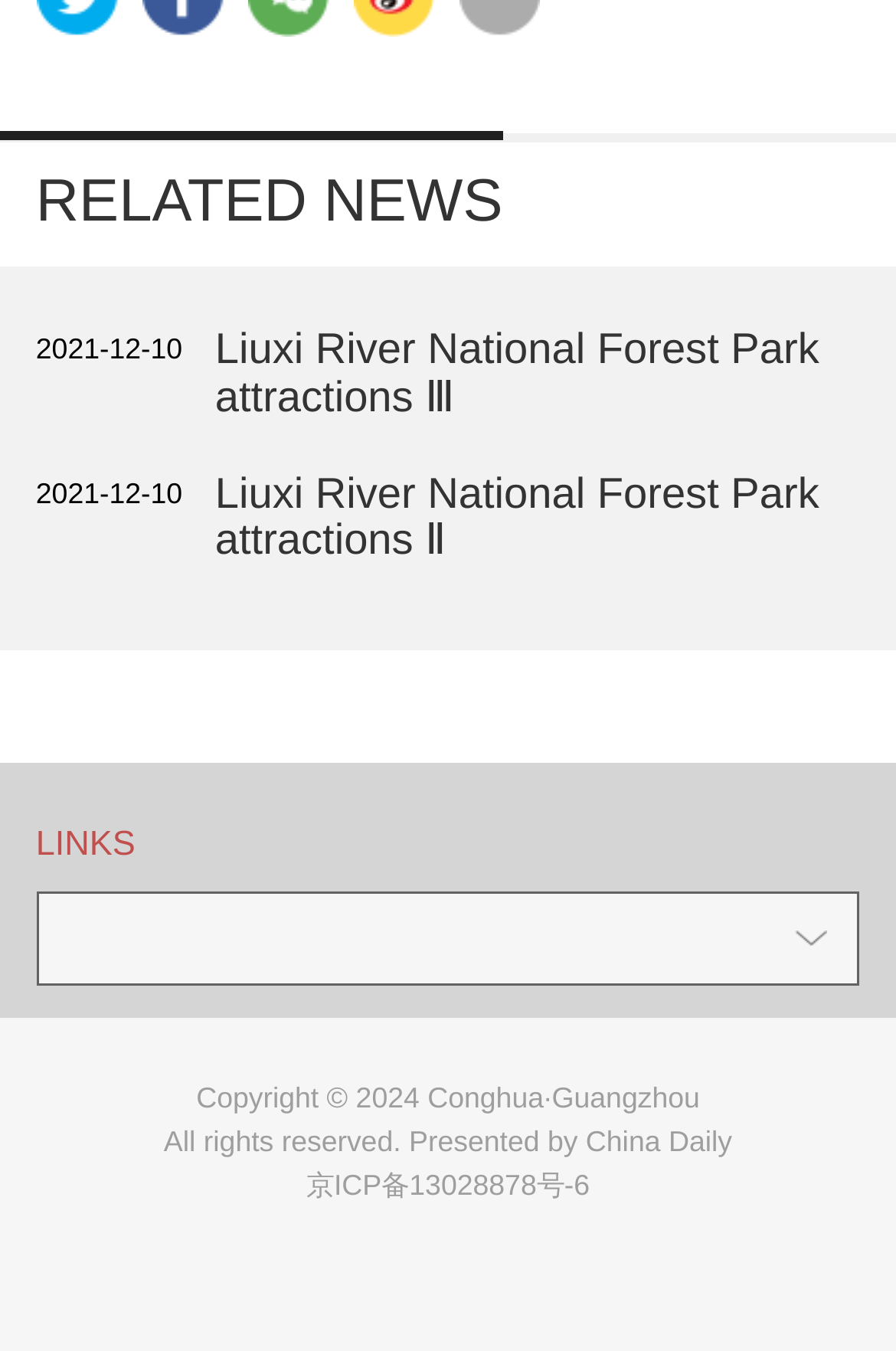Answer this question in one word or a short phrase: What is the copyright year mentioned?

2024